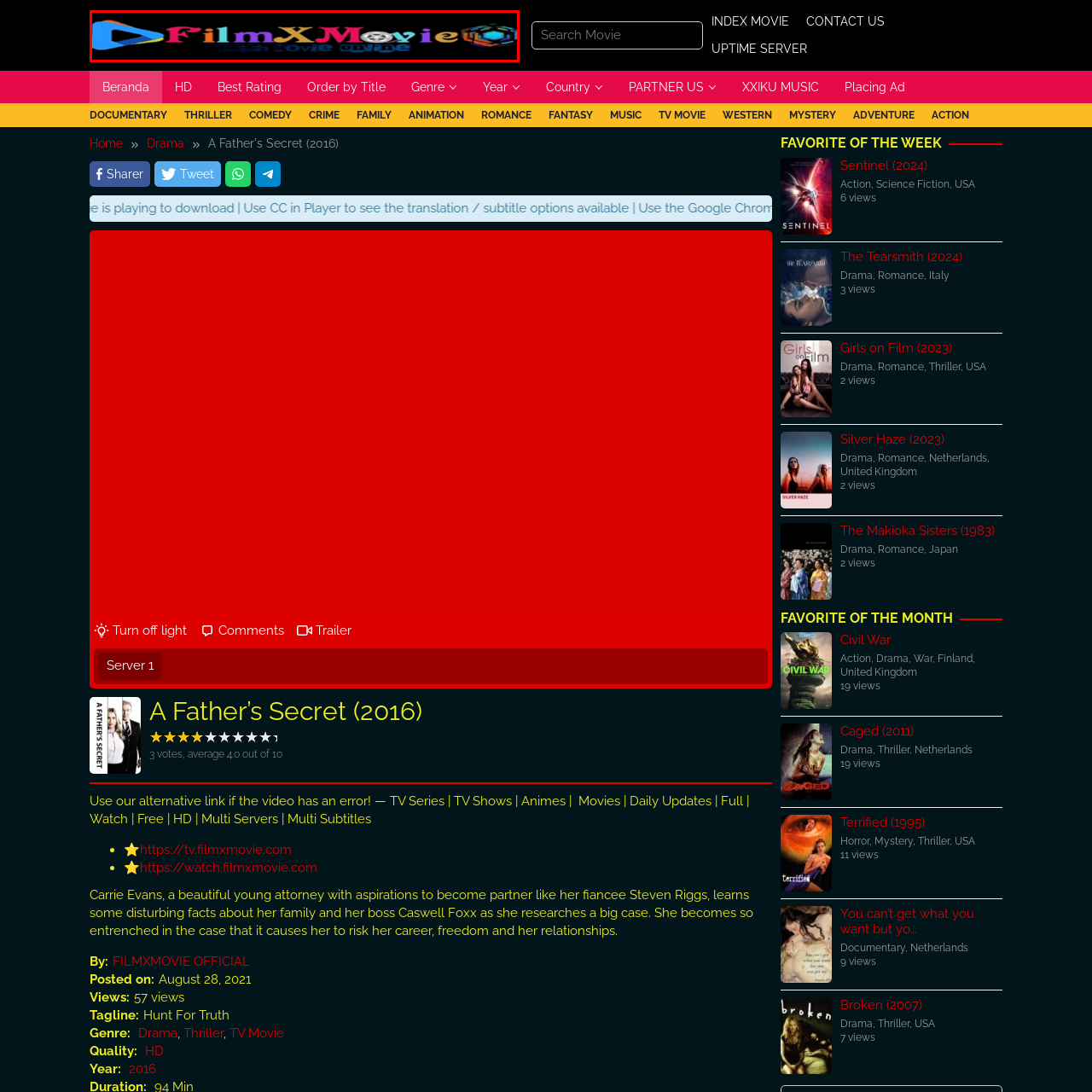What is the purpose of the platform?
Carefully scrutinize the image inside the red bounding box and generate a comprehensive answer, drawing from the visual content.

The phrase 'Watch Movie Online' below the logo and the stylized play button icon accompanying the text suggest that the platform is designed for users to watch movies online.